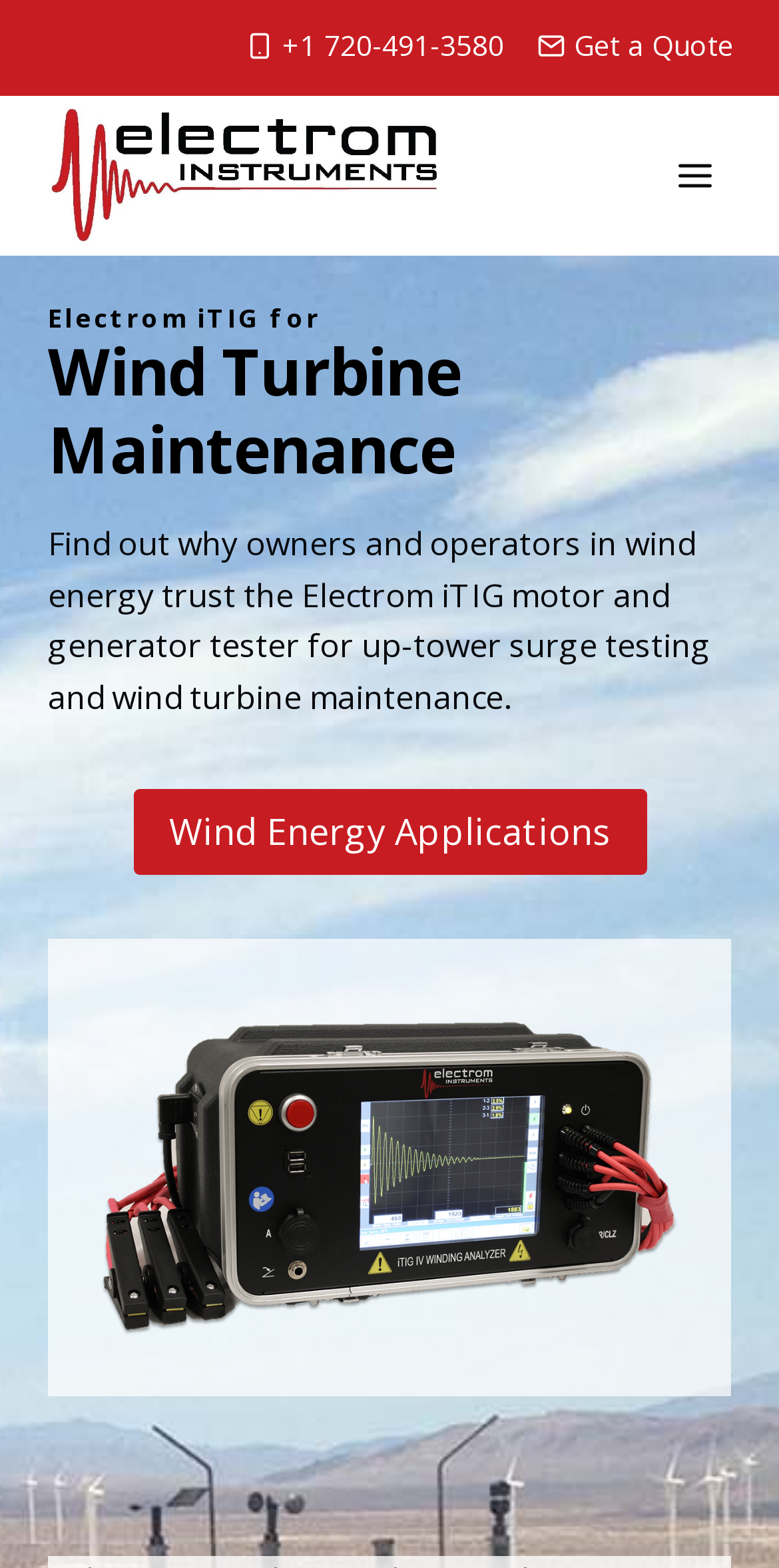Determine the bounding box coordinates of the UI element that matches the following description: "alt="Electrom Instruments logo"". The coordinates should be four float numbers between 0 and 1 in the format [left, top, right, bottom].

[0.062, 0.068, 0.574, 0.156]